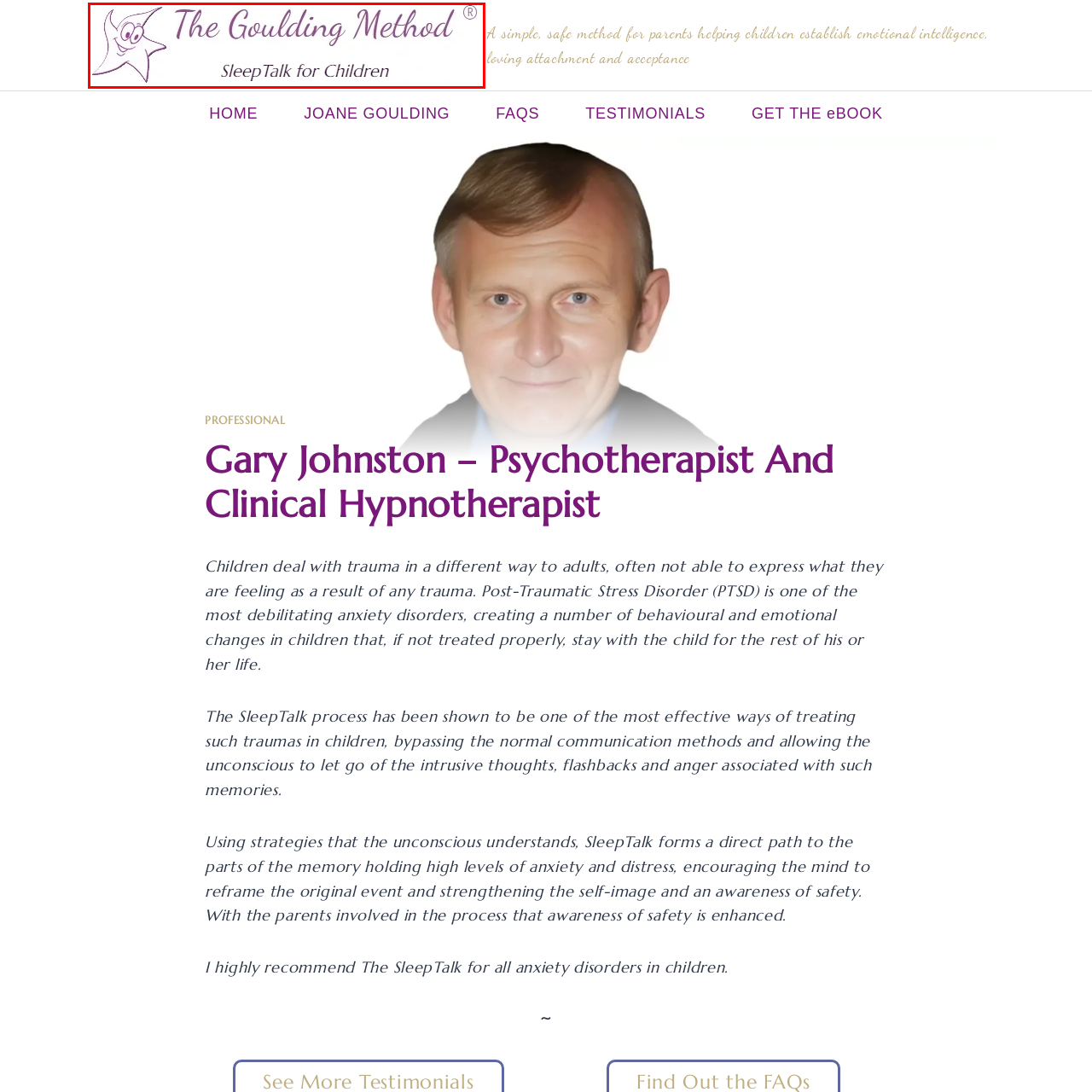What is the focus of the method?
Look at the image within the red bounding box and respond with a single word or phrase.

Emotional intelligence and trauma